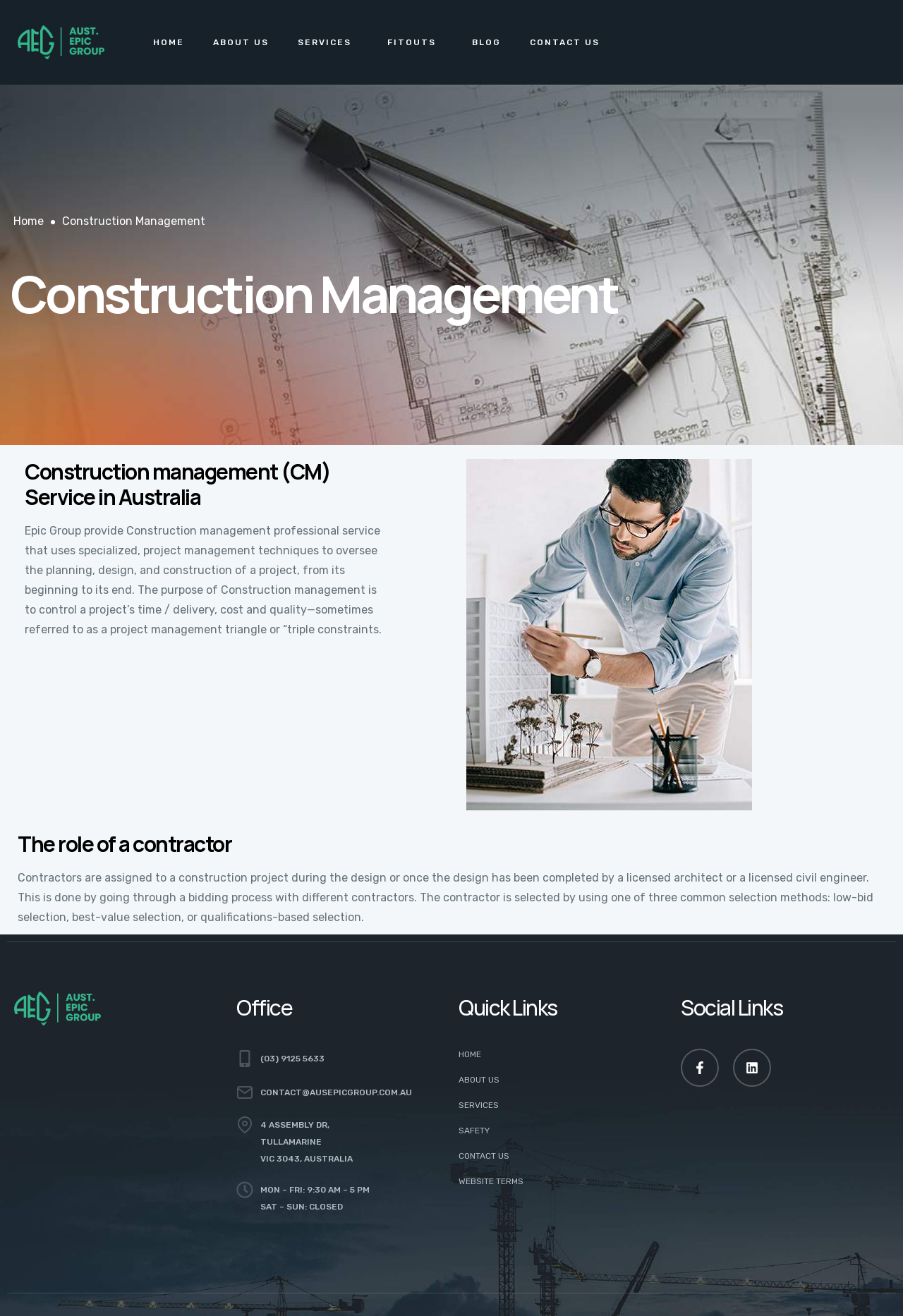Determine the bounding box coordinates of the clickable area required to perform the following instruction: "Click on the HOME link". The coordinates should be represented as four float numbers between 0 and 1: [left, top, right, bottom].

[0.166, 0.02, 0.207, 0.044]